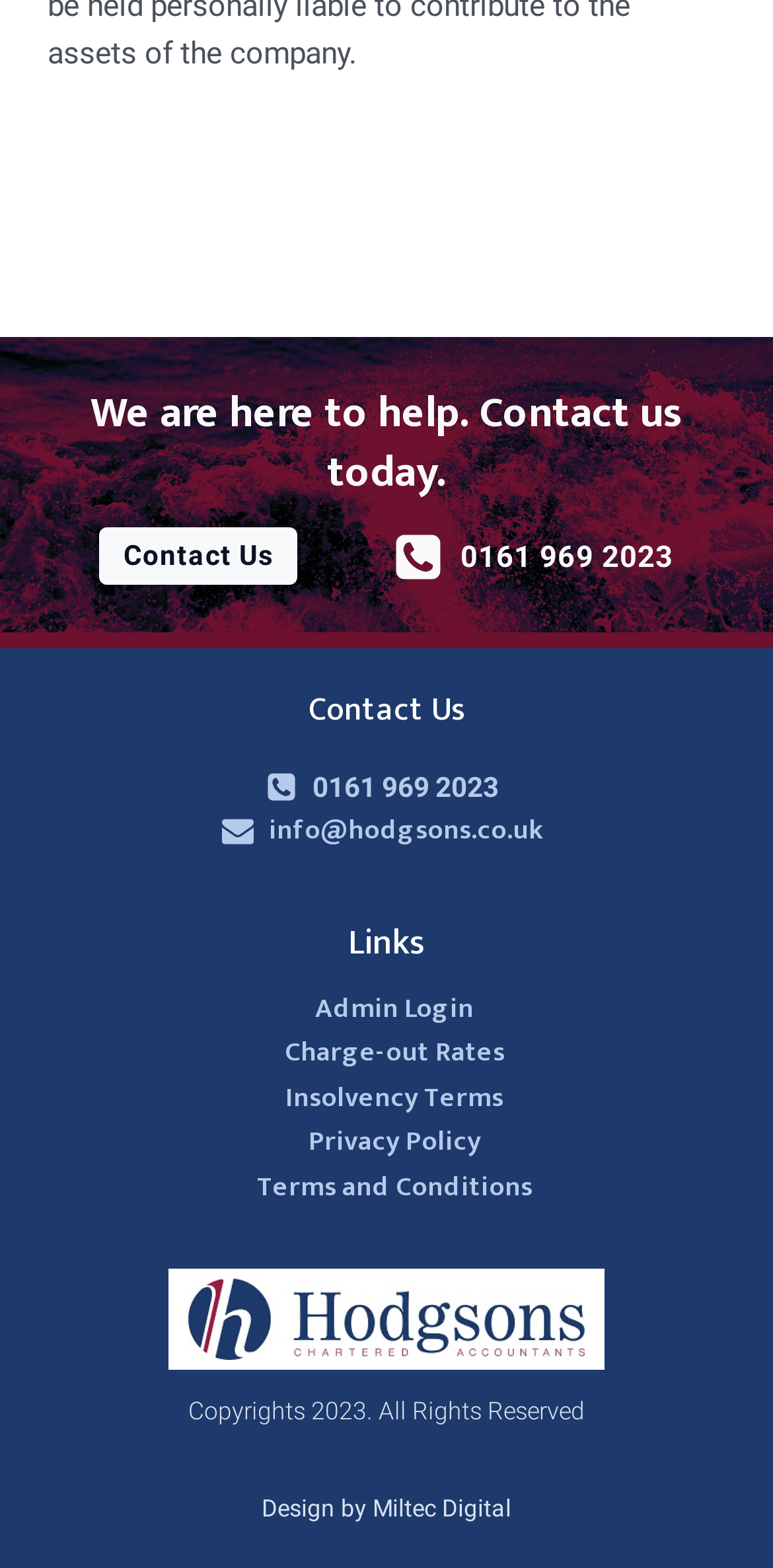Find the UI element described as: "parent_node: 0161 969 2023" and predict its bounding box coordinates. Ensure the coordinates are four float numbers between 0 and 1, [left, top, right, bottom].

[0.508, 0.339, 0.575, 0.371]